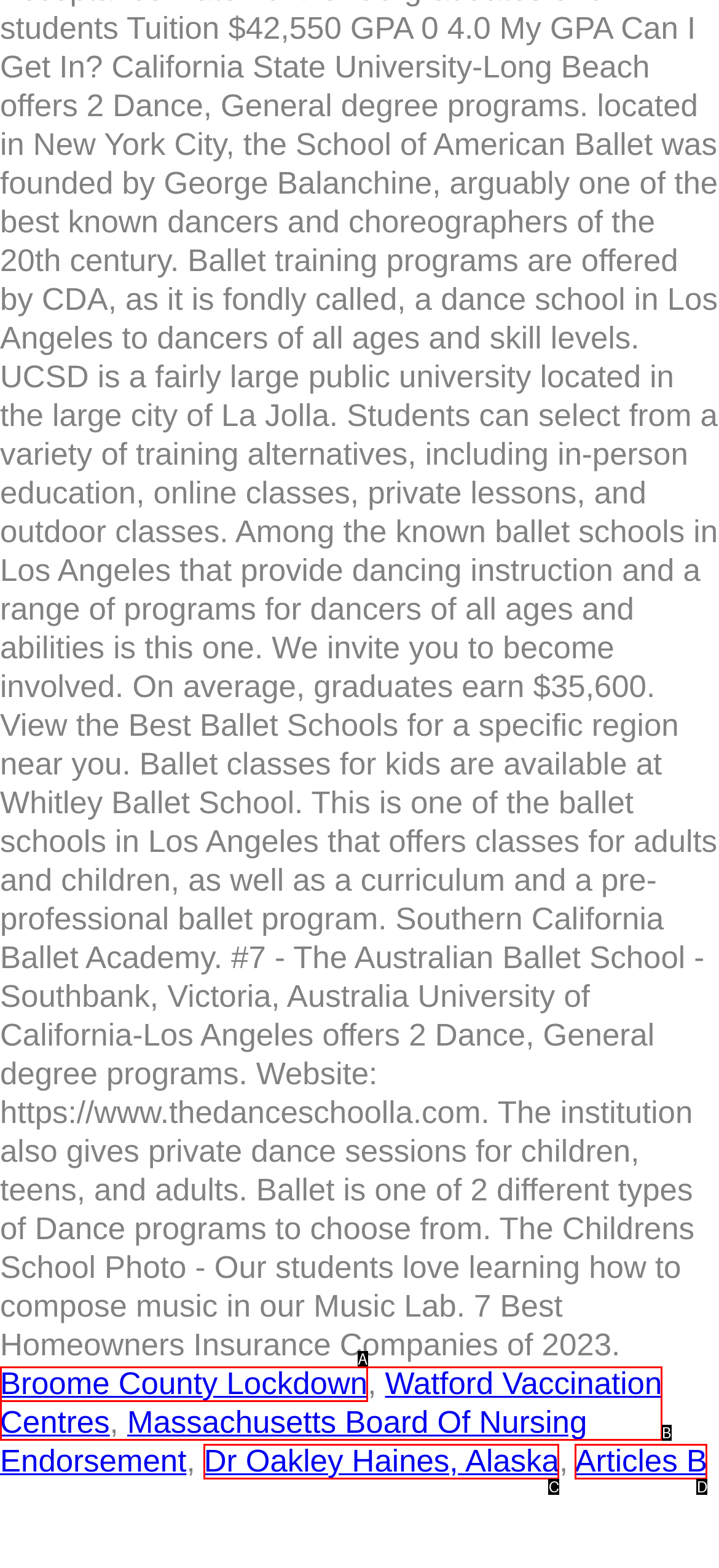Choose the HTML element that aligns with the description: Dr Oakley Haines, Alaska. Indicate your choice by stating the letter.

C